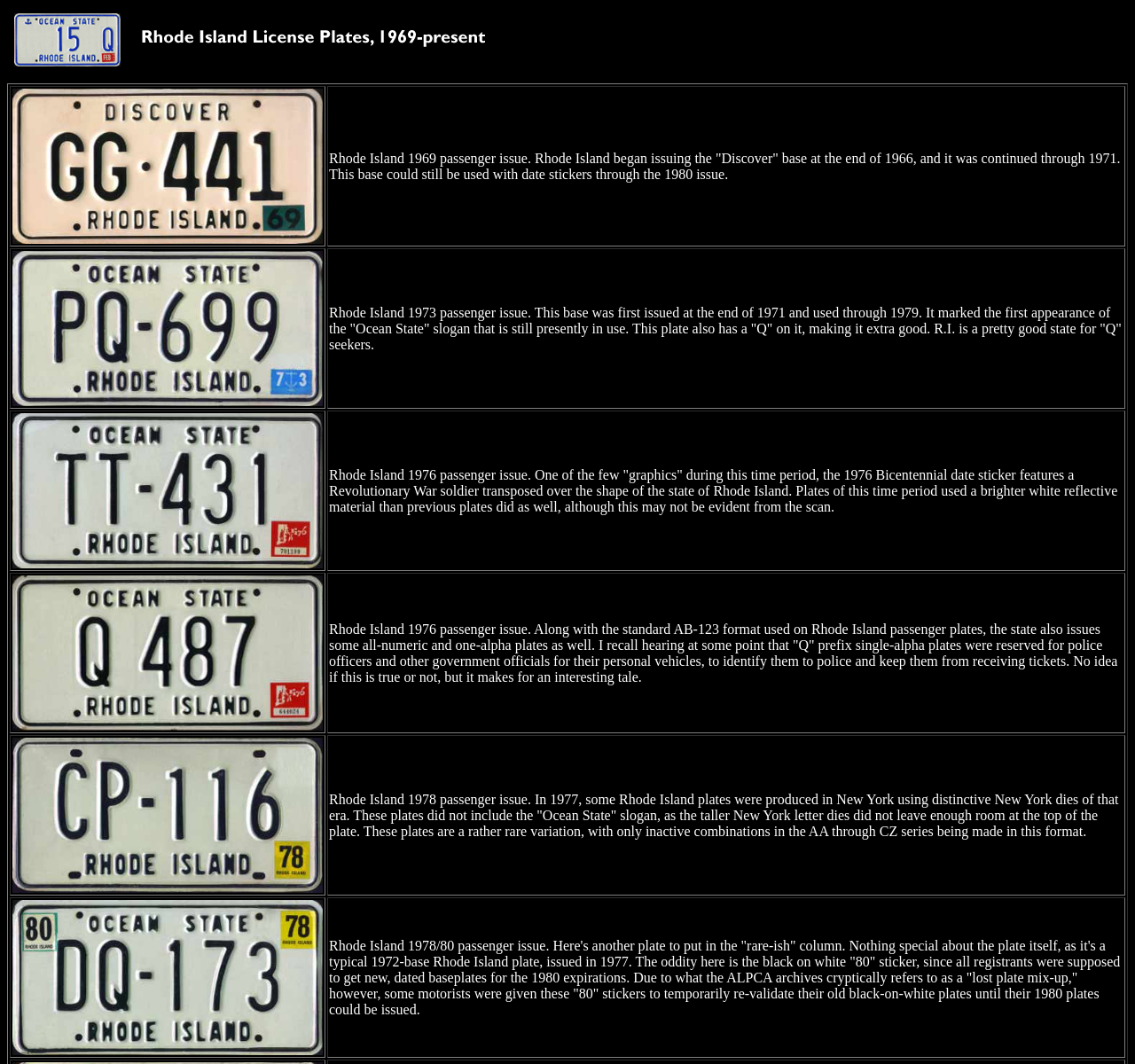Highlight the bounding box of the UI element that corresponds to this description: "alt="RI 76 #Q 438"".

[0.01, 0.676, 0.285, 0.69]